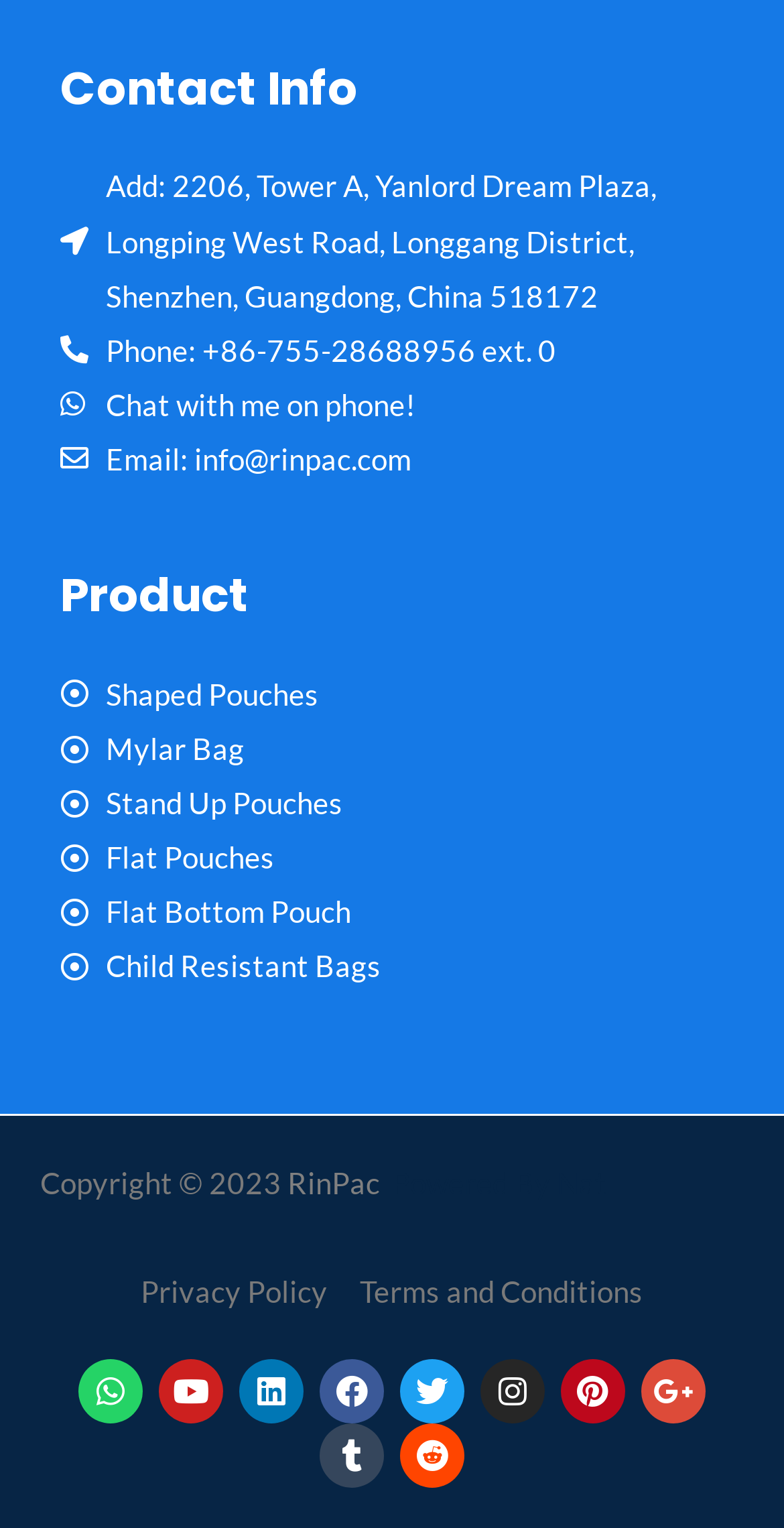Please find the bounding box coordinates of the section that needs to be clicked to achieve this instruction: "View contact information".

[0.077, 0.039, 0.923, 0.078]